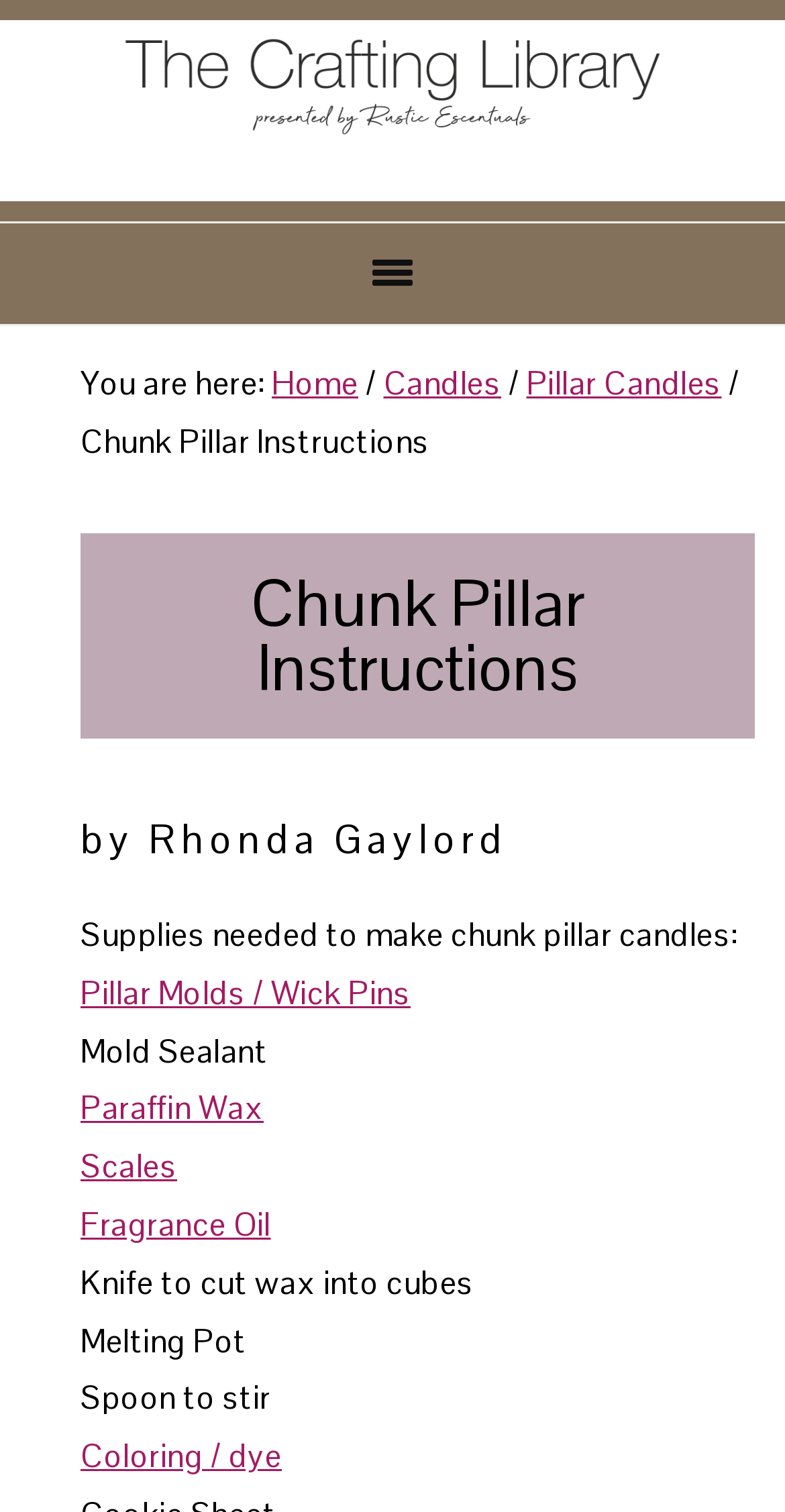Determine the bounding box coordinates for the UI element matching this description: "Home".

[0.346, 0.24, 0.456, 0.268]